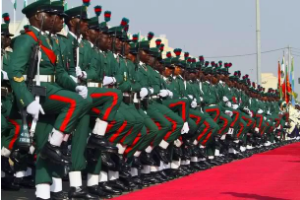What is the purpose of the flags in the background?
Could you answer the question in a detailed manner, providing as much information as possible?

The presence of various flags in the background hints at a significant ceremonial event, possibly involving national pride or military recognition, indicating their purpose is to represent and honor the nation or military.